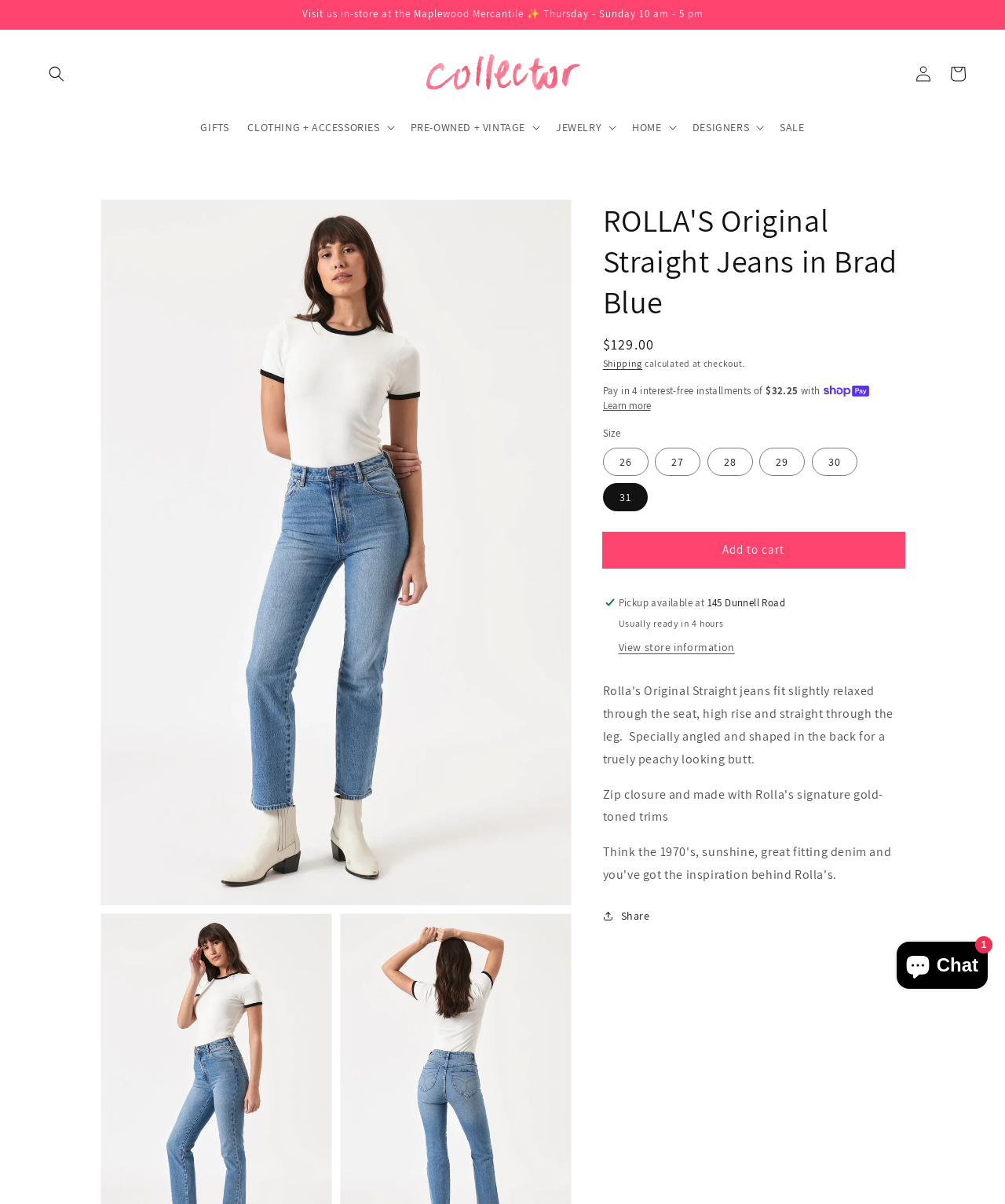Determine the bounding box coordinates of the UI element described by: "Skip to product information".

[0.099, 0.165, 0.193, 0.194]